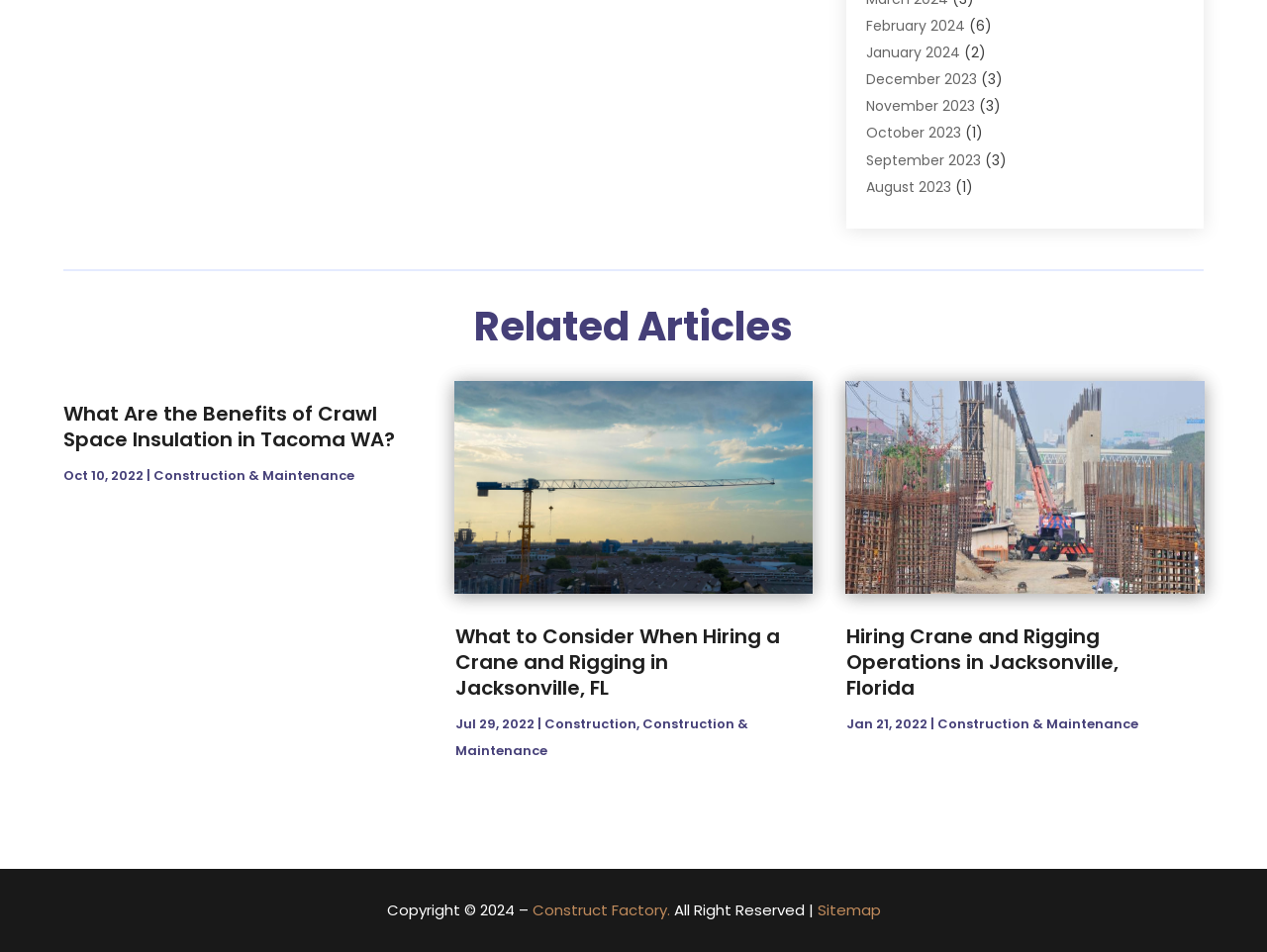Please indicate the bounding box coordinates for the clickable area to complete the following task: "Click on Construction And Maintenance". The coordinates should be specified as four float numbers between 0 and 1, i.e., [left, top, right, bottom].

[0.684, 0.022, 0.855, 0.043]